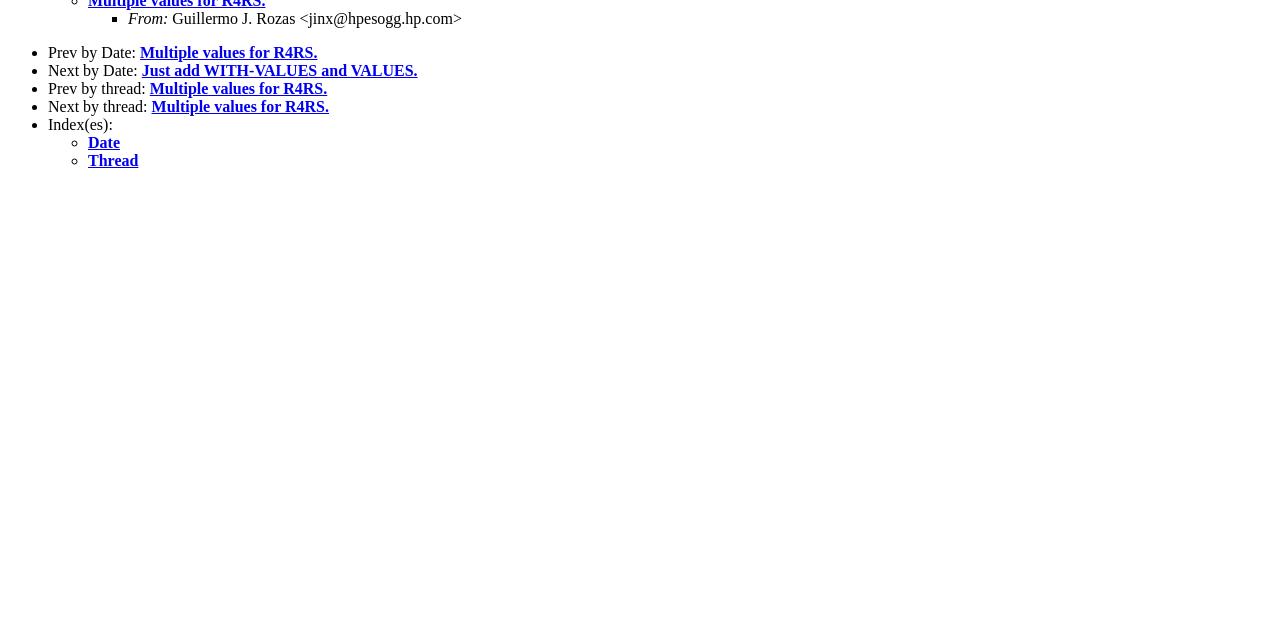Identify the bounding box of the UI element described as follows: "Just add WITH-VALUES and VALUES.". Provide the coordinates as four float numbers in the range of 0 to 1 [left, top, right, bottom].

[0.111, 0.097, 0.326, 0.123]